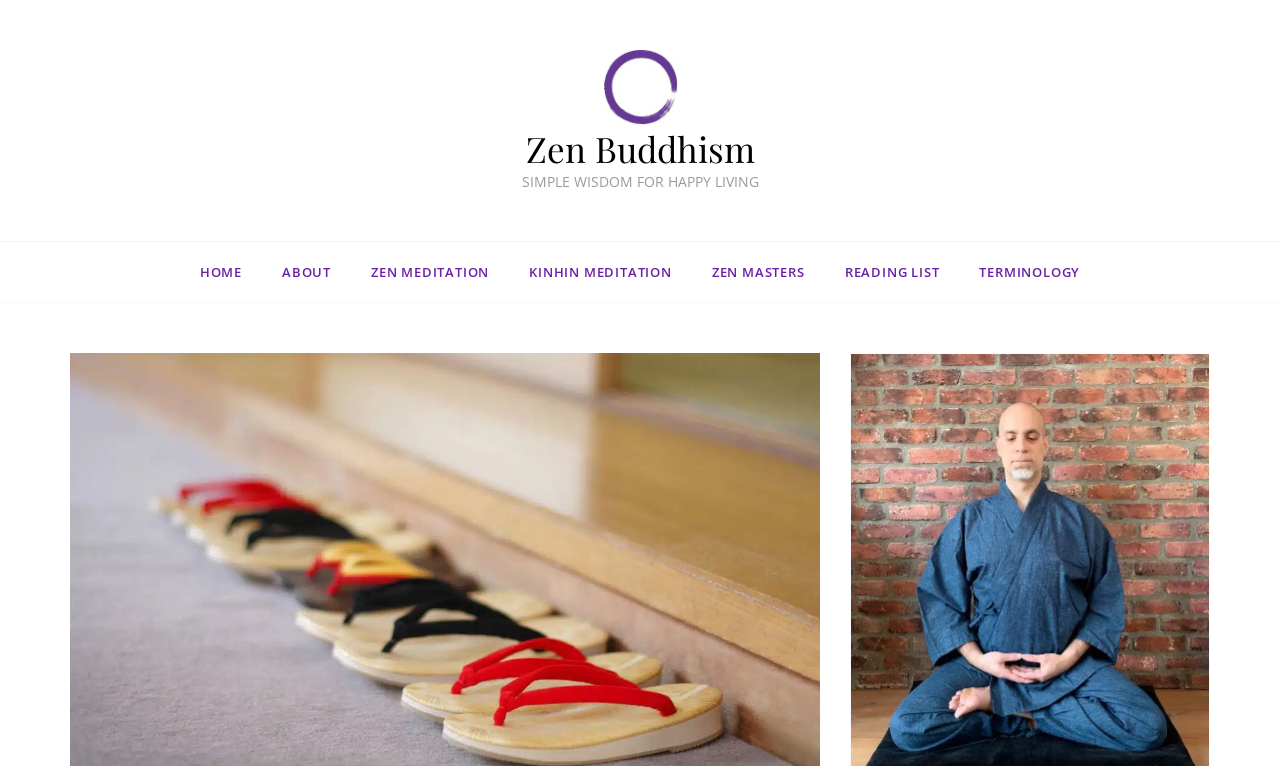Calculate the bounding box coordinates of the UI element given the description: "Zen Masters".

[0.541, 0.316, 0.644, 0.394]